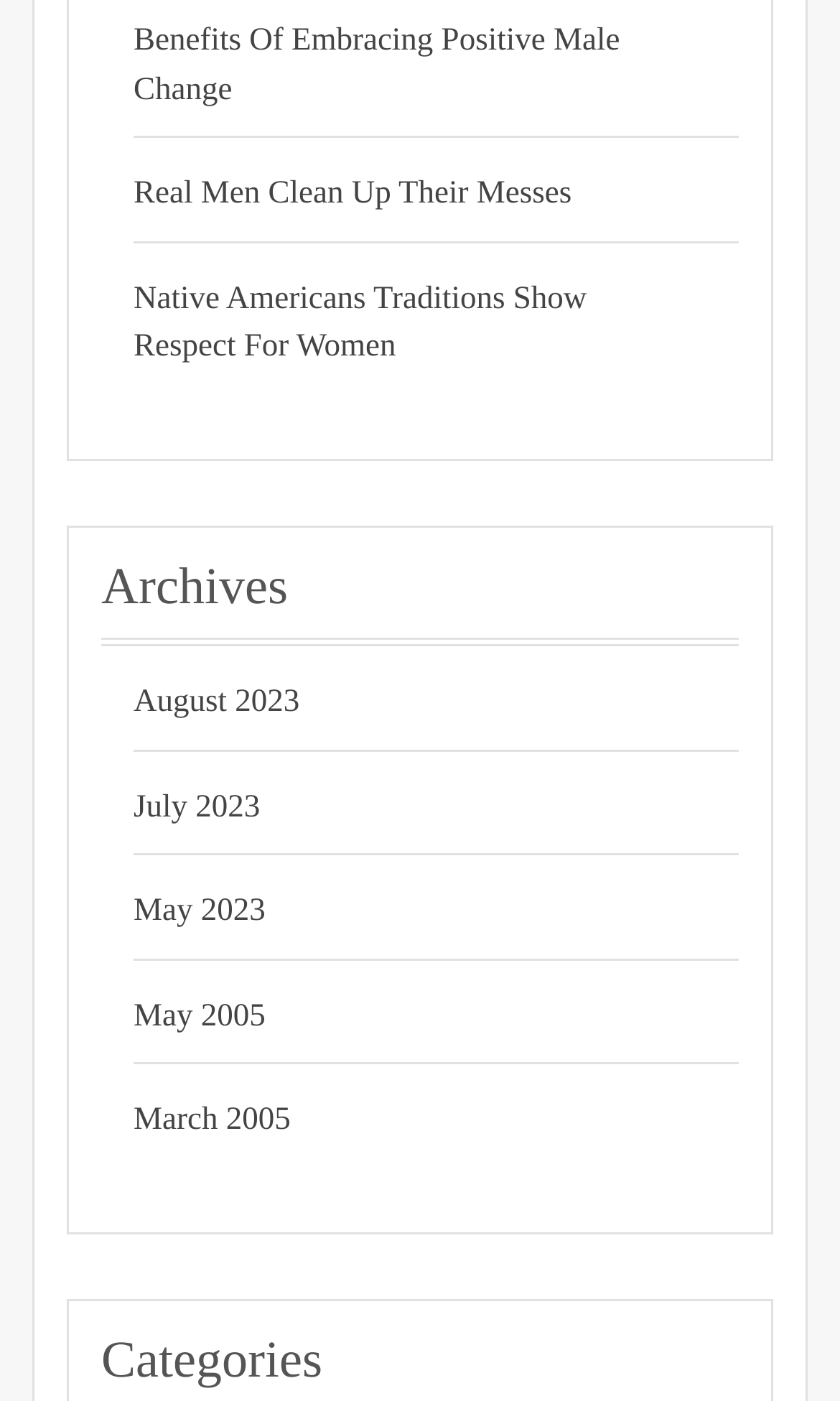Answer with a single word or phrase: 
What is the theme of the third link?

Native Americans Traditions